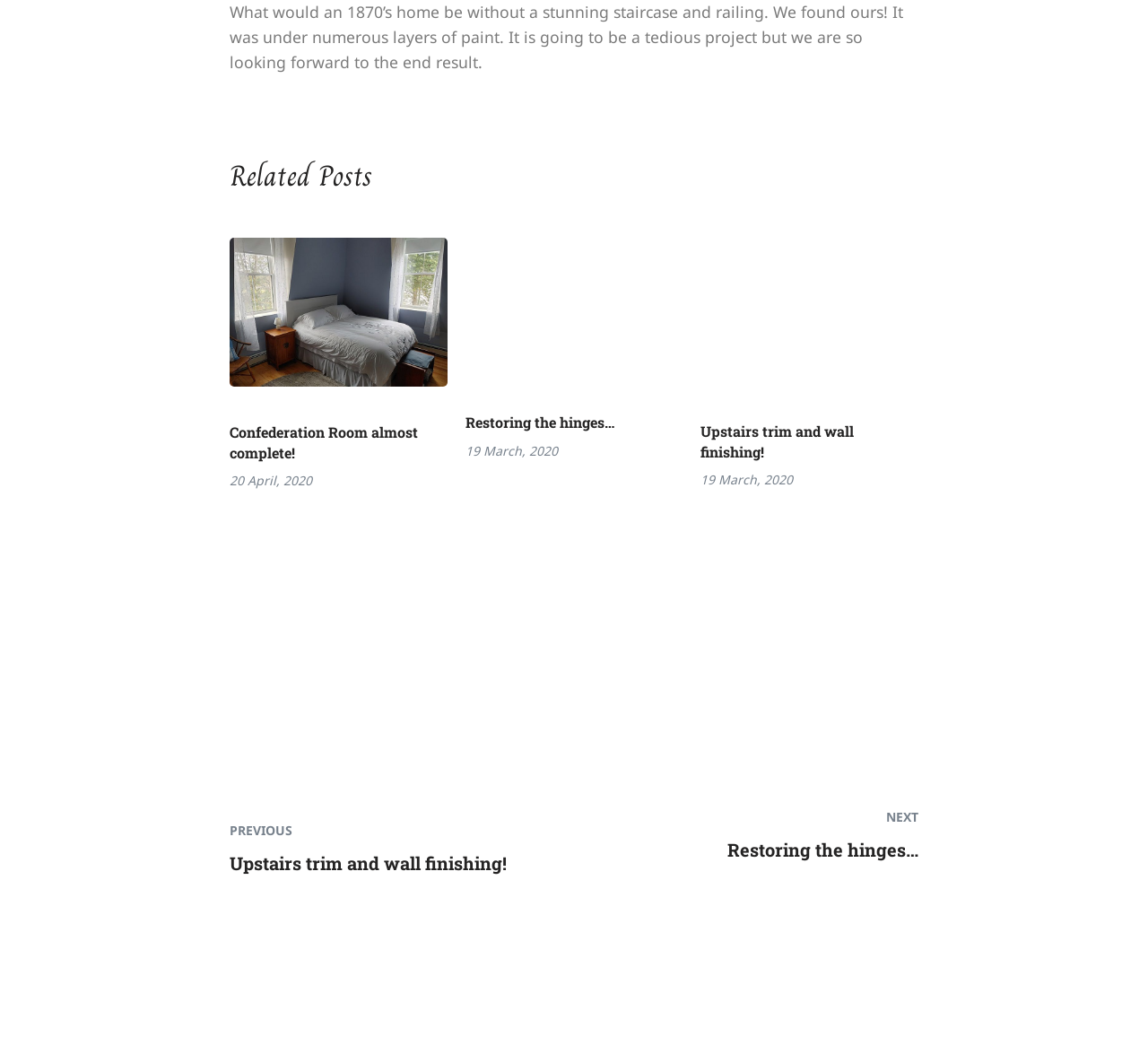What is the purpose of the navigation section?
From the image, respond with a single word or phrase.

Post navigation